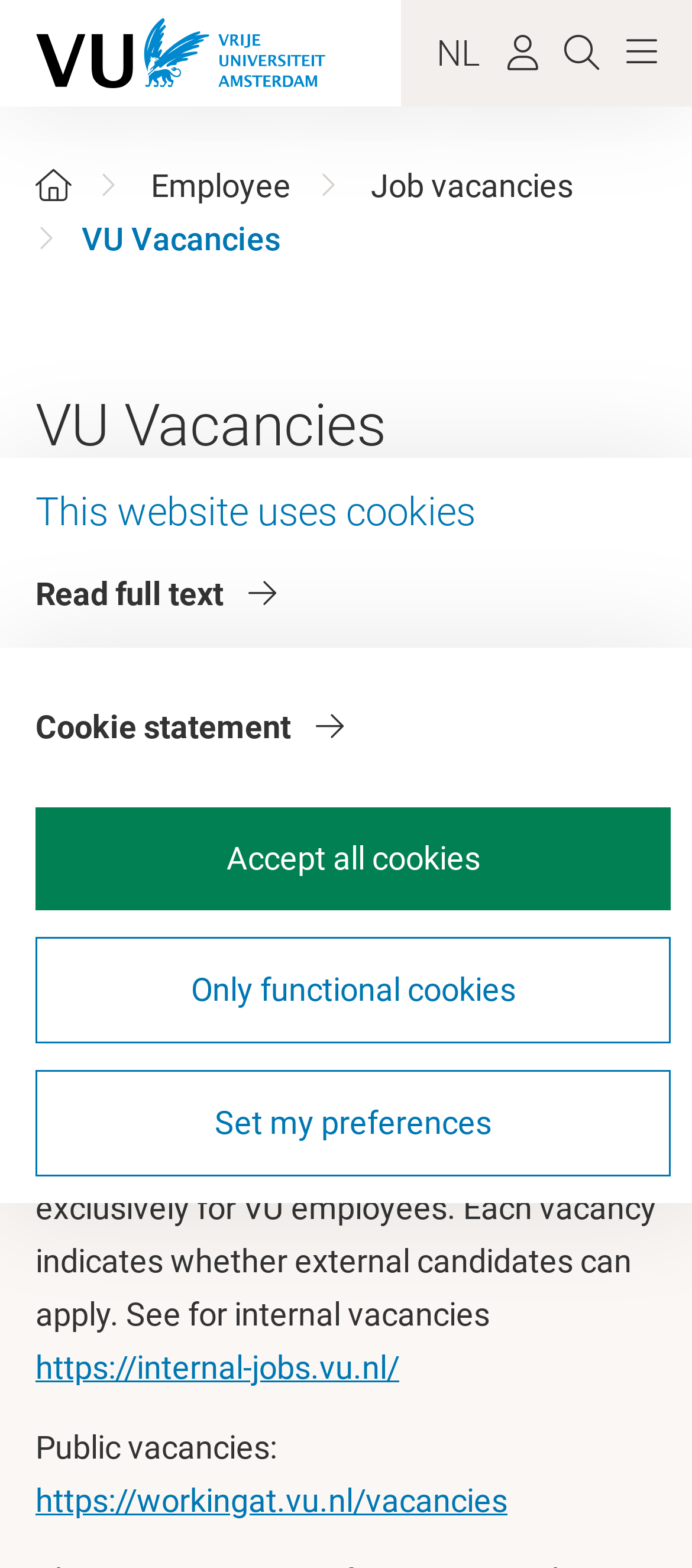Using the description "aria-label="Home"", predict the bounding box of the relevant HTML element.

[0.051, 0.106, 0.103, 0.13]